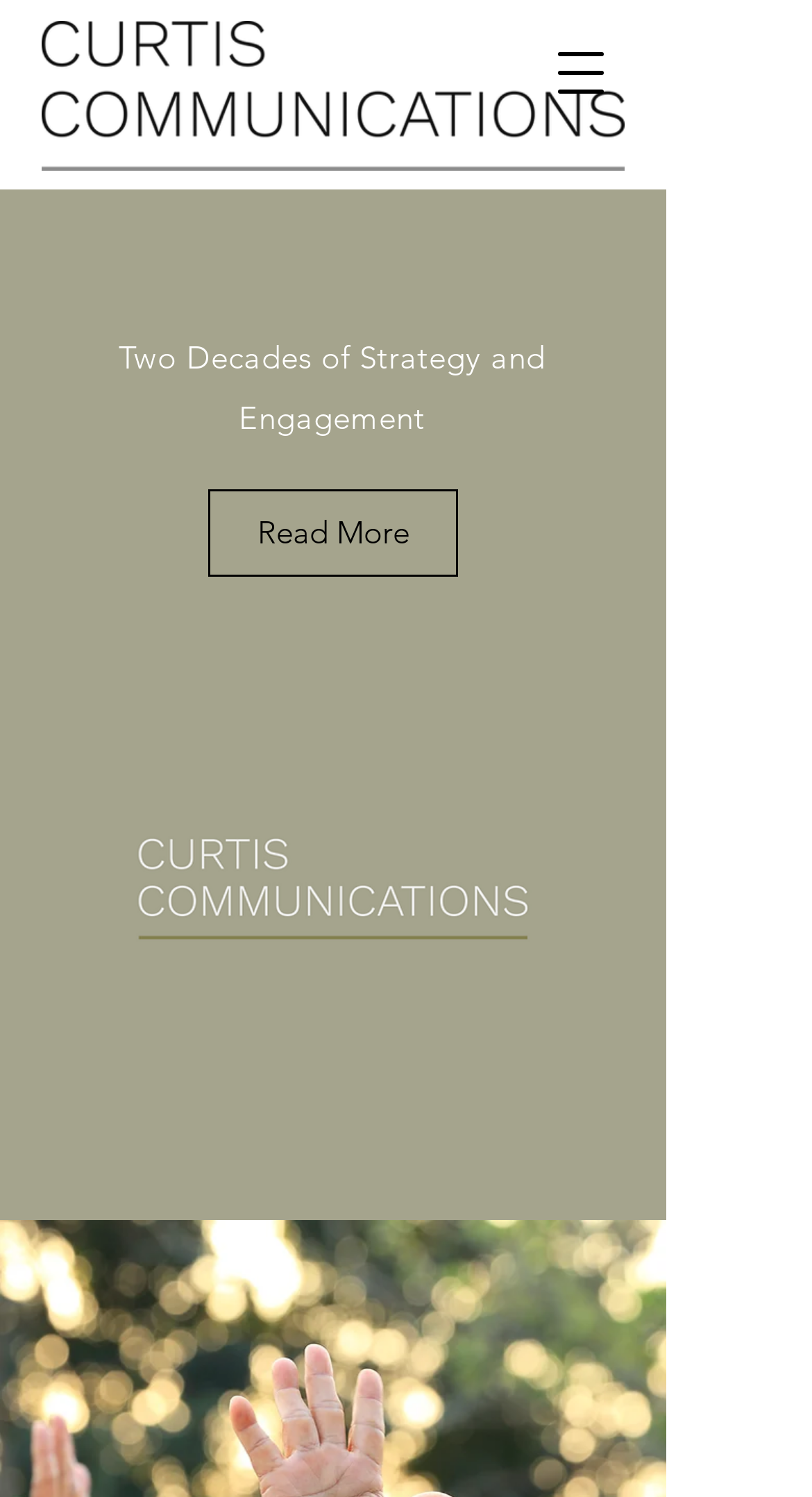What is the topic of the text?
Please give a detailed answer to the question using the information shown in the image.

The text 'Two Decades of Strategy and Engagement' suggests that the topic is related to strategy and engagement, possibly in the context of politics, PR, planning, housing, or commercial industries.